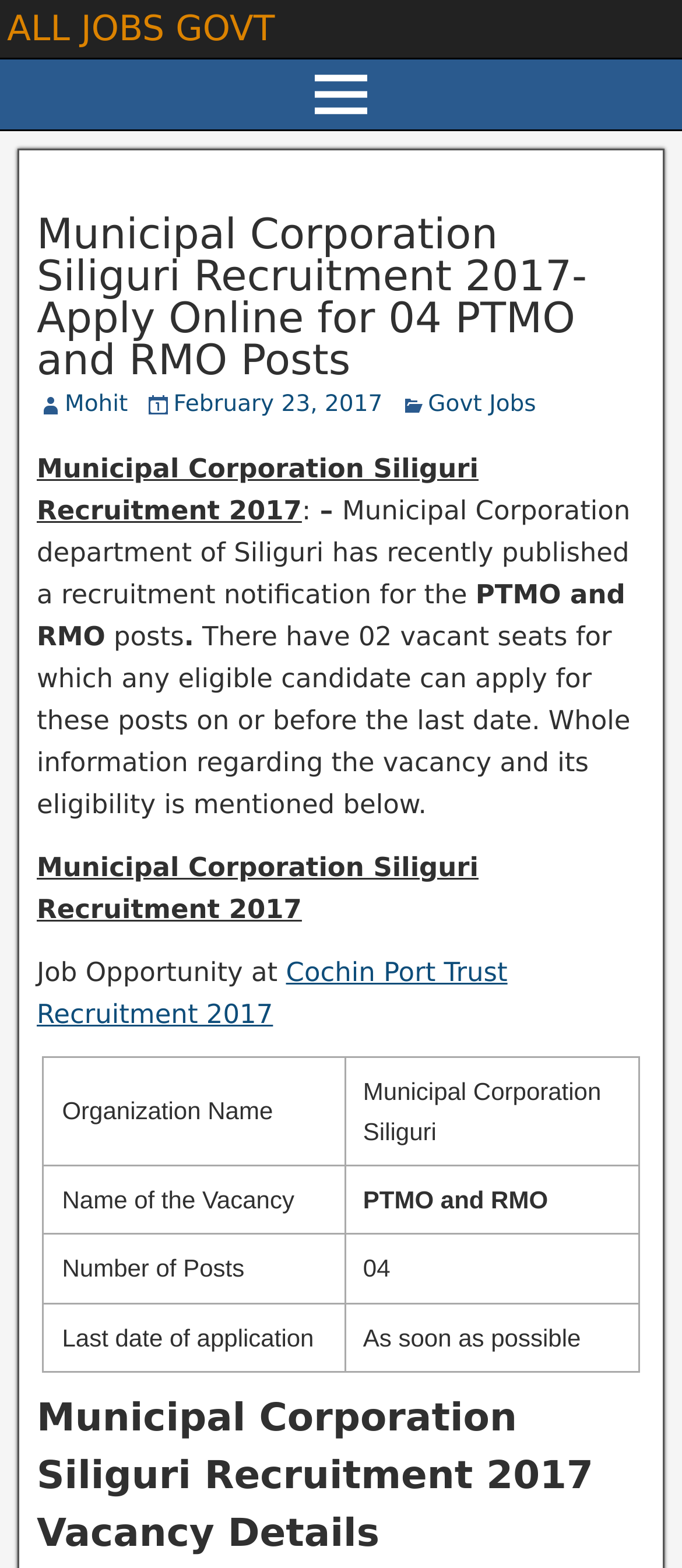Provide the text content of the webpage's main heading.

Municipal Corporation Siliguri Recruitment 2017-Apply Online for 04 PTMO and RMO Posts